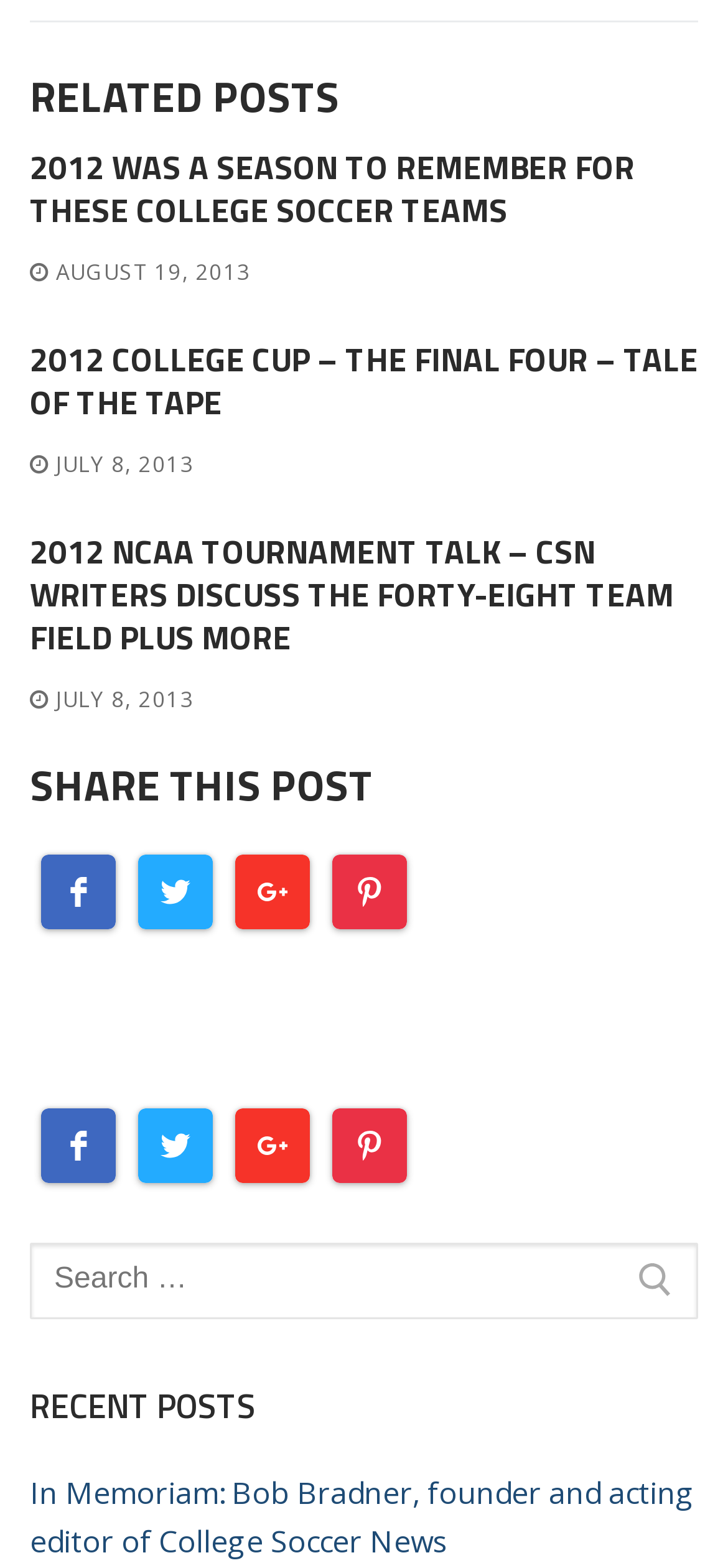Locate the bounding box coordinates of the element that should be clicked to fulfill the instruction: "Share this post on Facebook".

[0.056, 0.545, 0.159, 0.592]